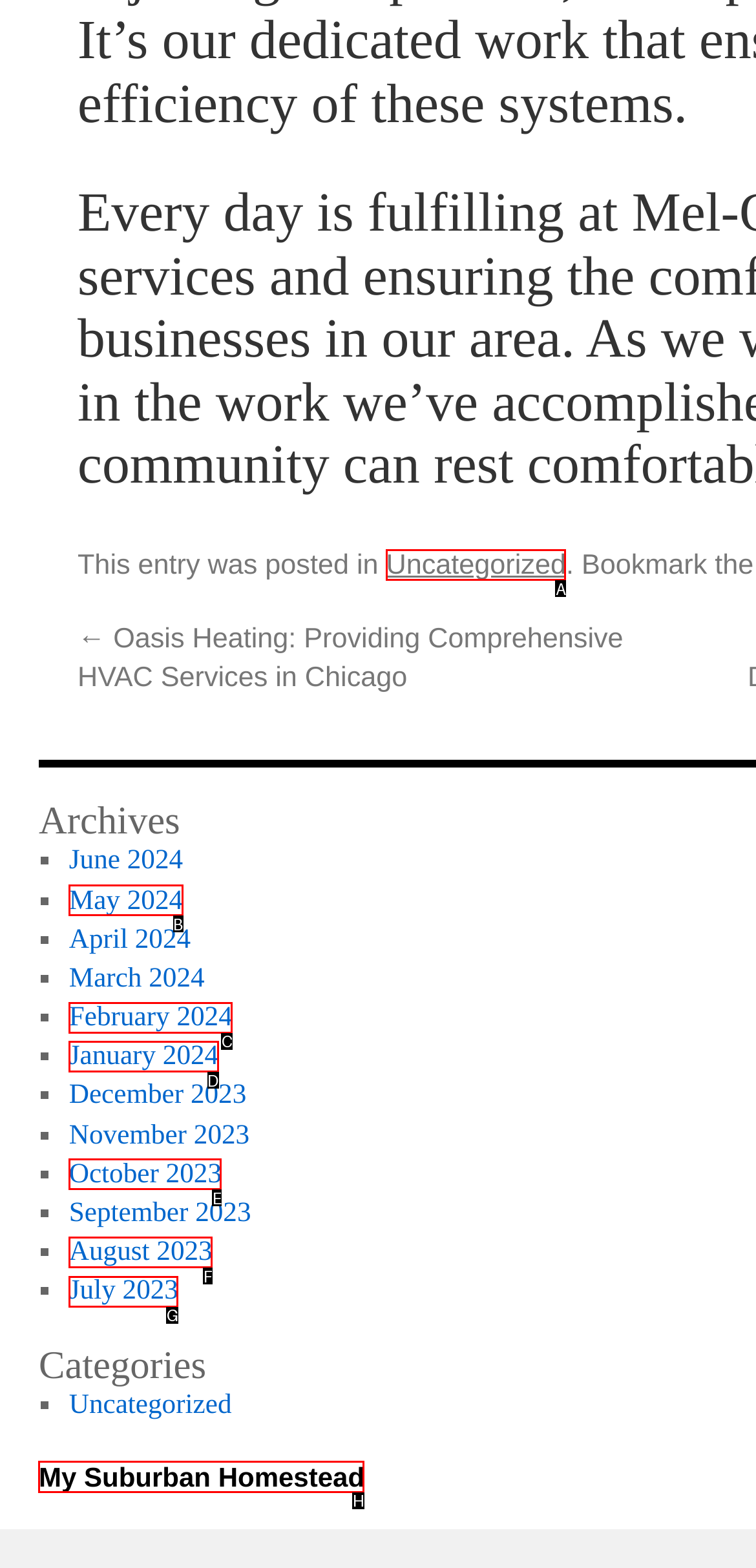Which option should I select to accomplish the task: visit My Suburban Homestead? Respond with the corresponding letter from the given choices.

H